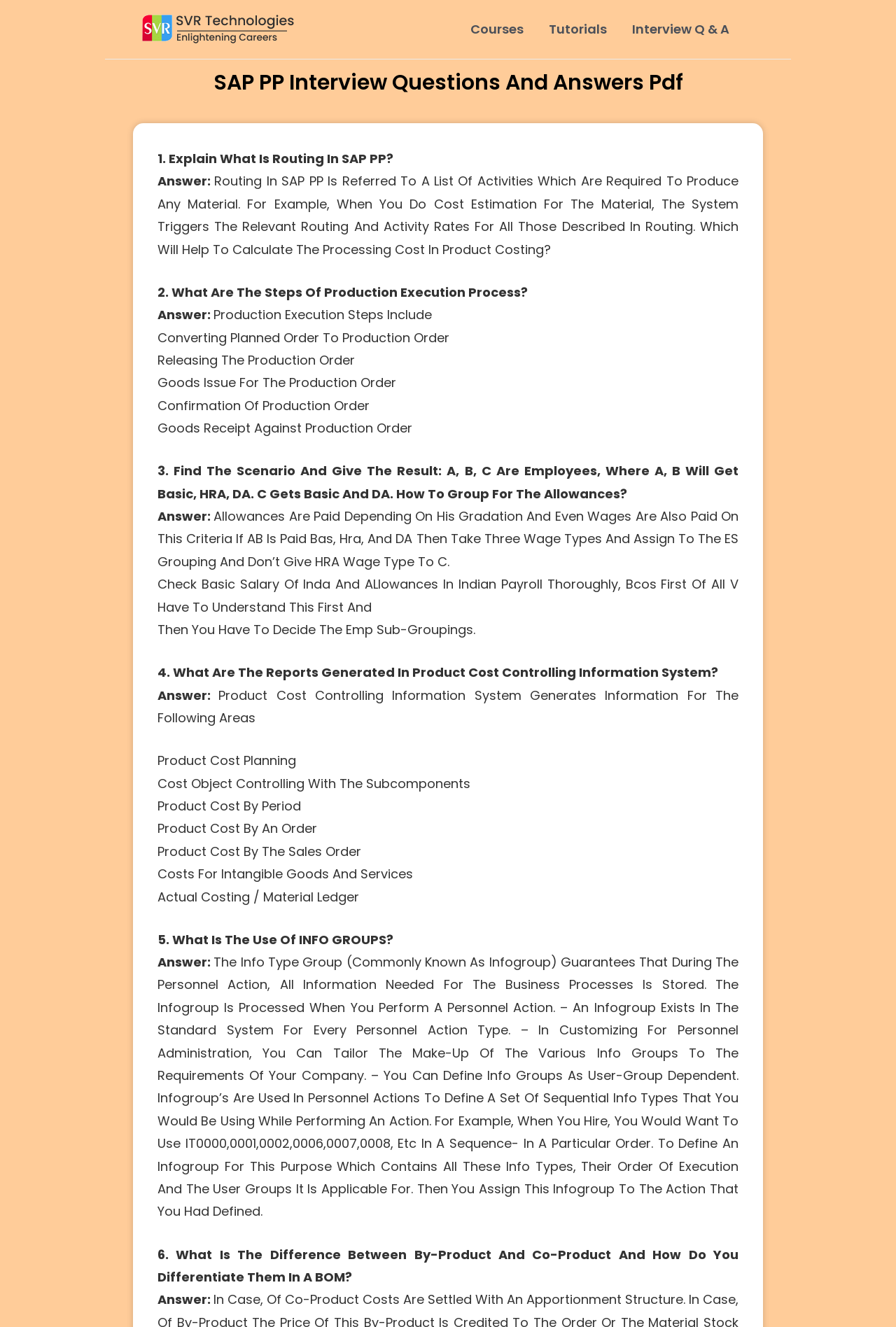Respond to the question below with a single word or phrase: What are the steps of production execution process in SAP PP?

5 steps